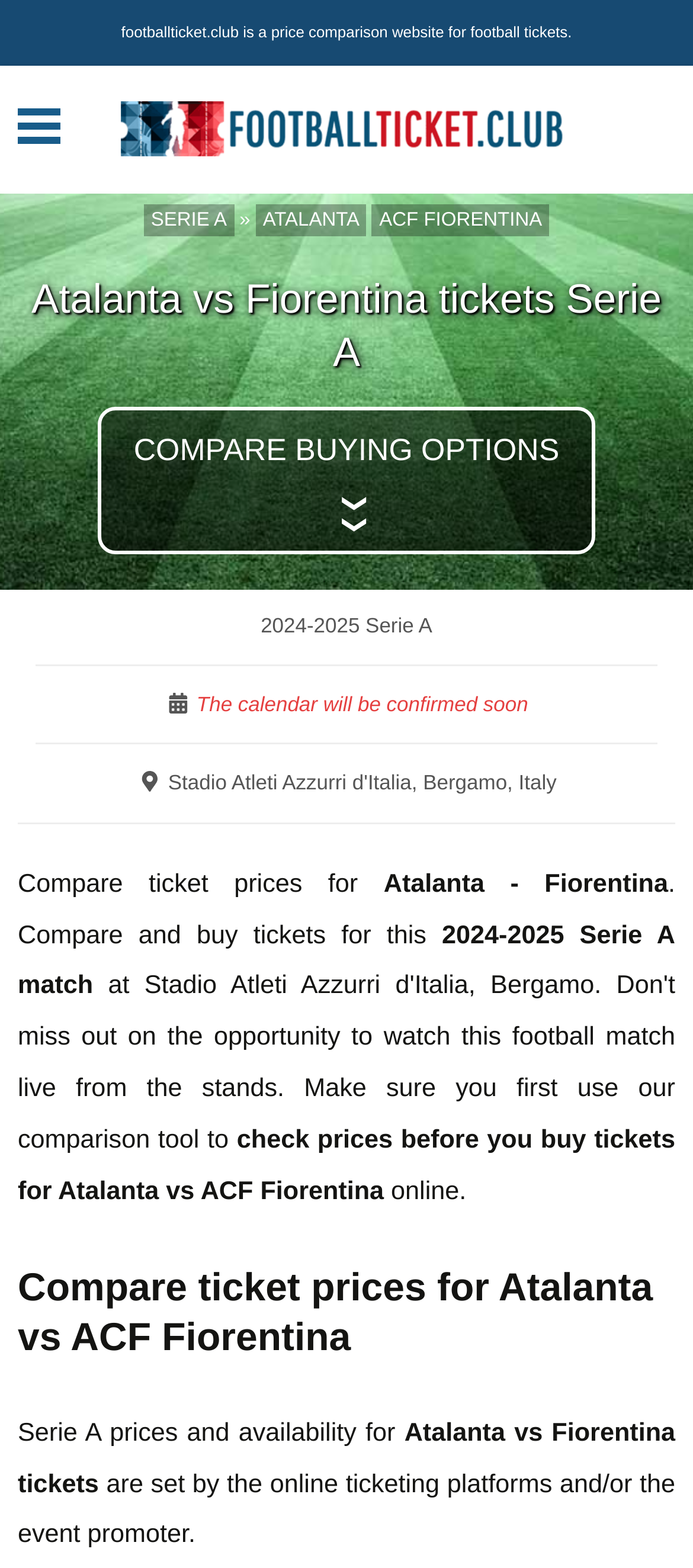Based on the element description Atalanta, identify the bounding box of the UI element in the given webpage screenshot. The coordinates should be in the format (top-left x, top-left y, bottom-right x, bottom-right y) and must be between 0 and 1.

[0.369, 0.13, 0.529, 0.151]